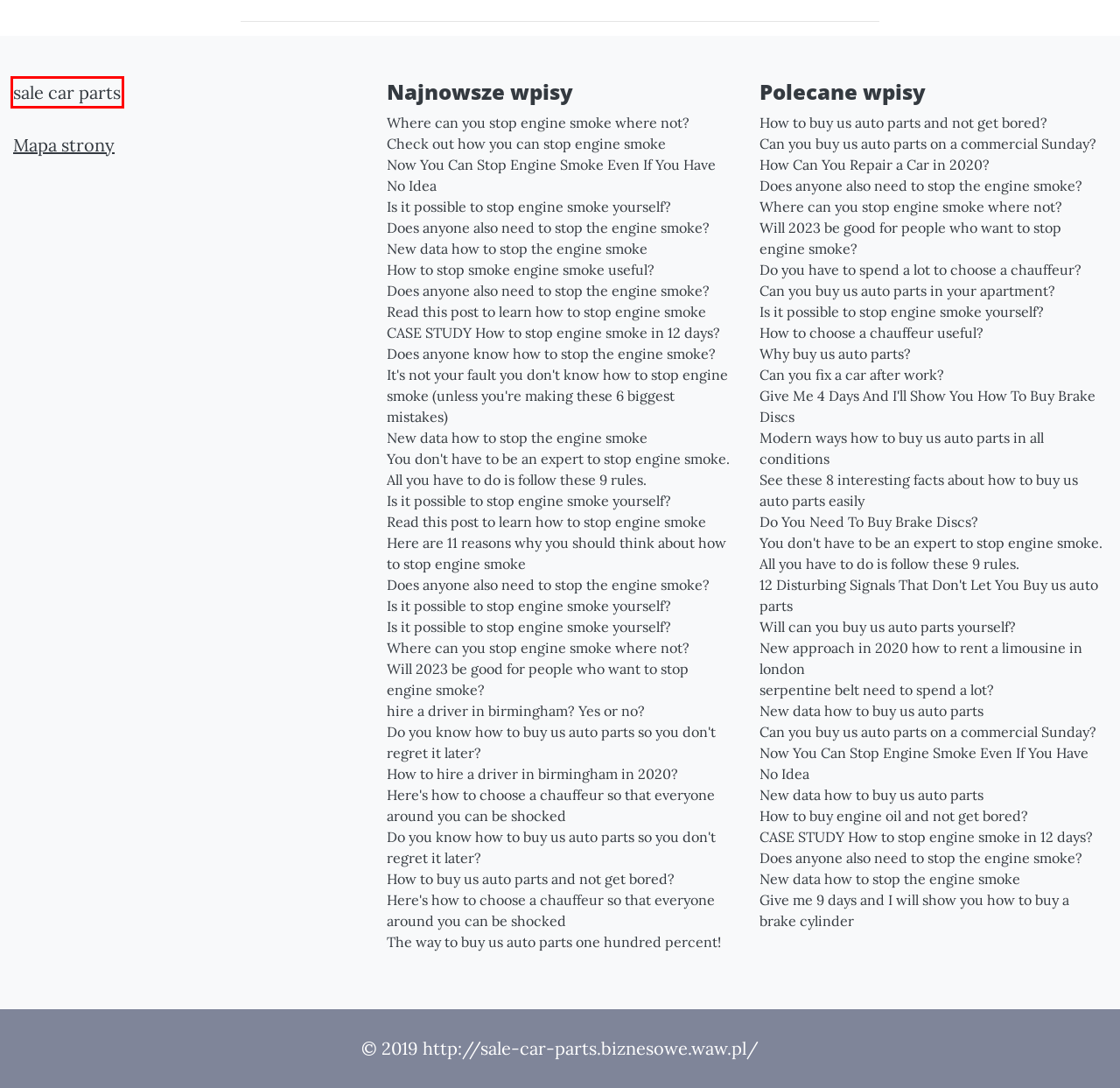You have a screenshot of a webpage with an element surrounded by a red bounding box. Choose the webpage description that best describes the new page after clicking the element inside the red bounding box. Here are the candidates:
A. Biznesowe - http://biznesowe.waw.pl/
B. Do You Need To Buy Brake Discs?  - sale car parts
C. New data how to stop the engine smoke - sale car parts
D. New approach in 2020 how to rent a limousine in london  - sale car parts
E. 12 Disturbing Signals That Don't Let You Buy us auto parts  - sale car parts
F. Modern ways how to buy us auto parts in all conditions  - sale car parts
G. How to stop smoke engine smoke useful? - sale car parts
H. Can you buy us auto parts on a commercial Sunday?  - sale car parts

A